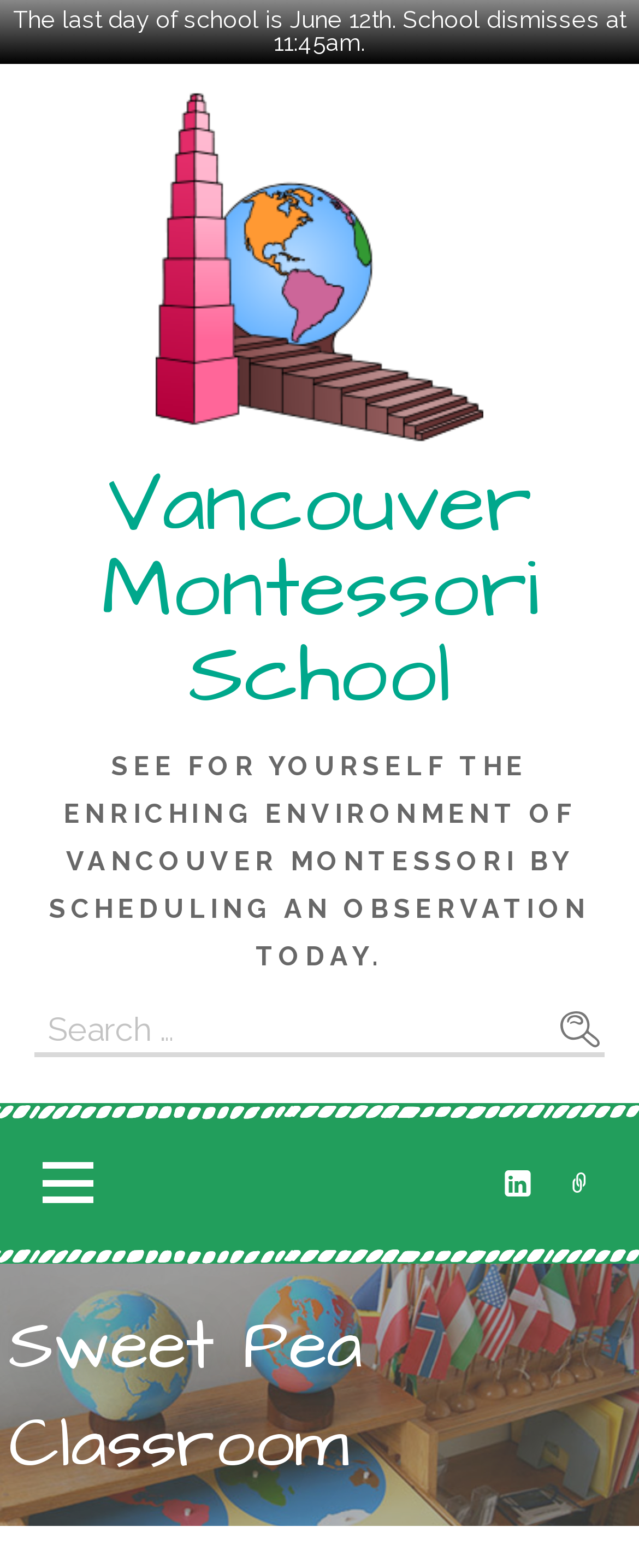What is the name of the classroom?
Using the visual information, reply with a single word or short phrase.

Sweet Pea Classroom